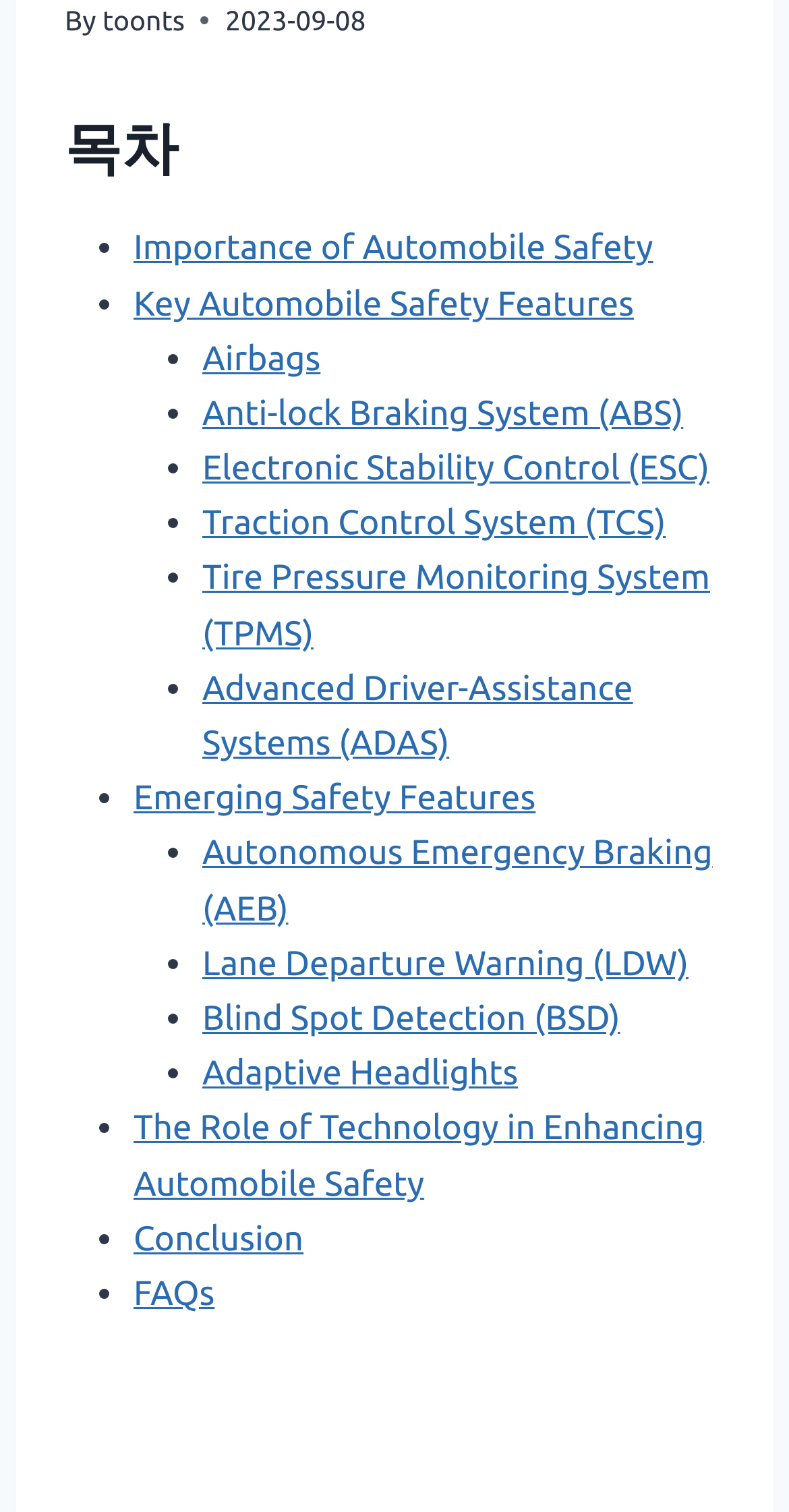Locate the bounding box coordinates of the element to click to perform the following action: 'Share on Facebook'. The coordinates should be given as four float values between 0 and 1, in the form of [left, top, right, bottom].

None